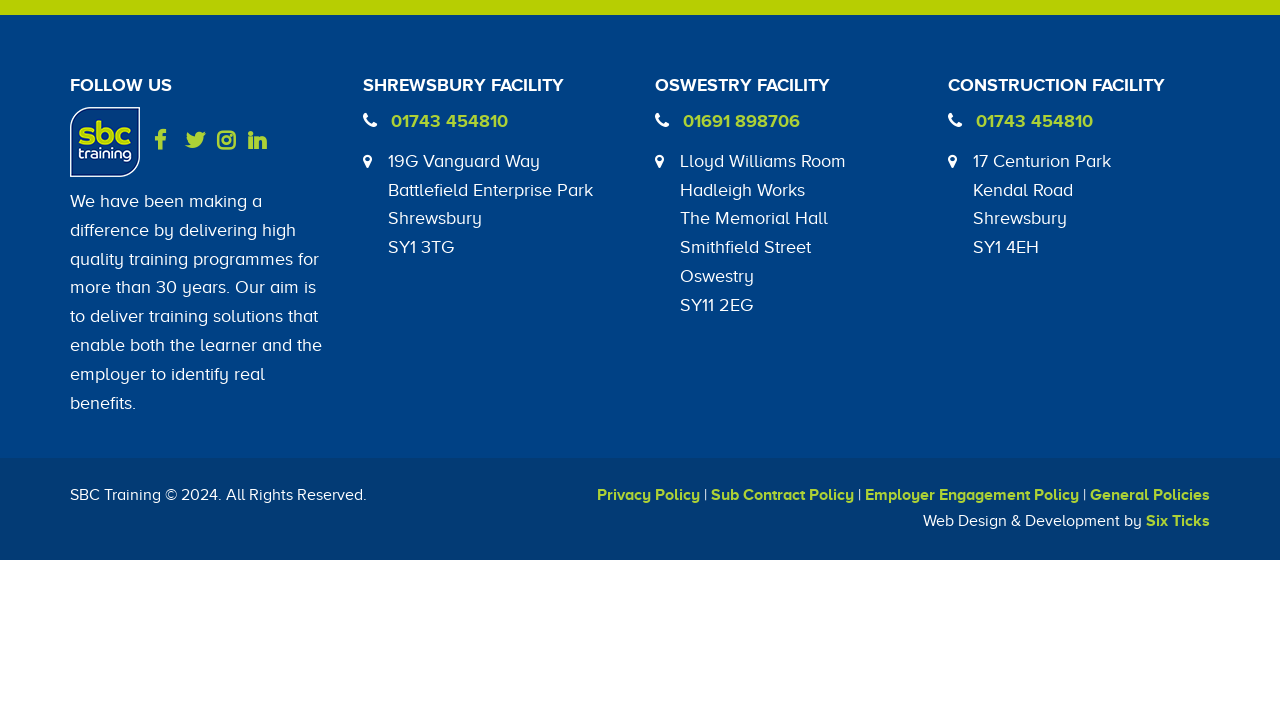Locate the bounding box coordinates of the segment that needs to be clicked to meet this instruction: "Follow SBC Training on Facebook".

[0.12, 0.187, 0.142, 0.213]